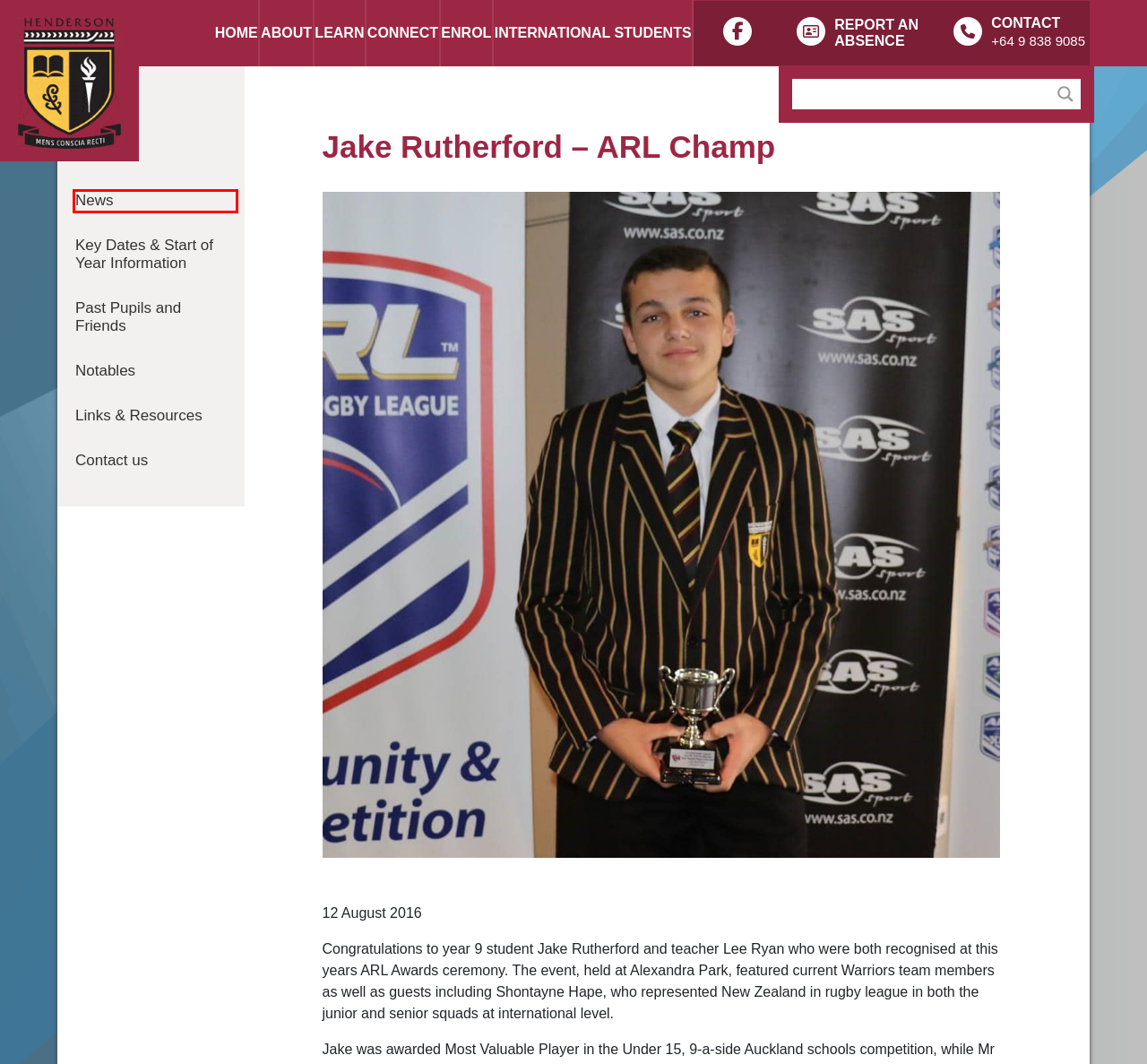Examine the screenshot of a webpage with a red bounding box around a UI element. Your task is to identify the webpage description that best corresponds to the new webpage after clicking the specified element. The given options are:
A. Past Pupils and Friends - Henderson High School
B. News - Henderson High School
C. Home - Henderson High School
D. Key Dates & Start of Year Information - Henderson High School
E. Enrolment and Zone - Henderson High School
F. Sport, Music and the Arts - Henderson High School
G. Notables - Henderson High School
H. School & Sport Web Design, Websites for Schools & Clubs | AllTeams

B